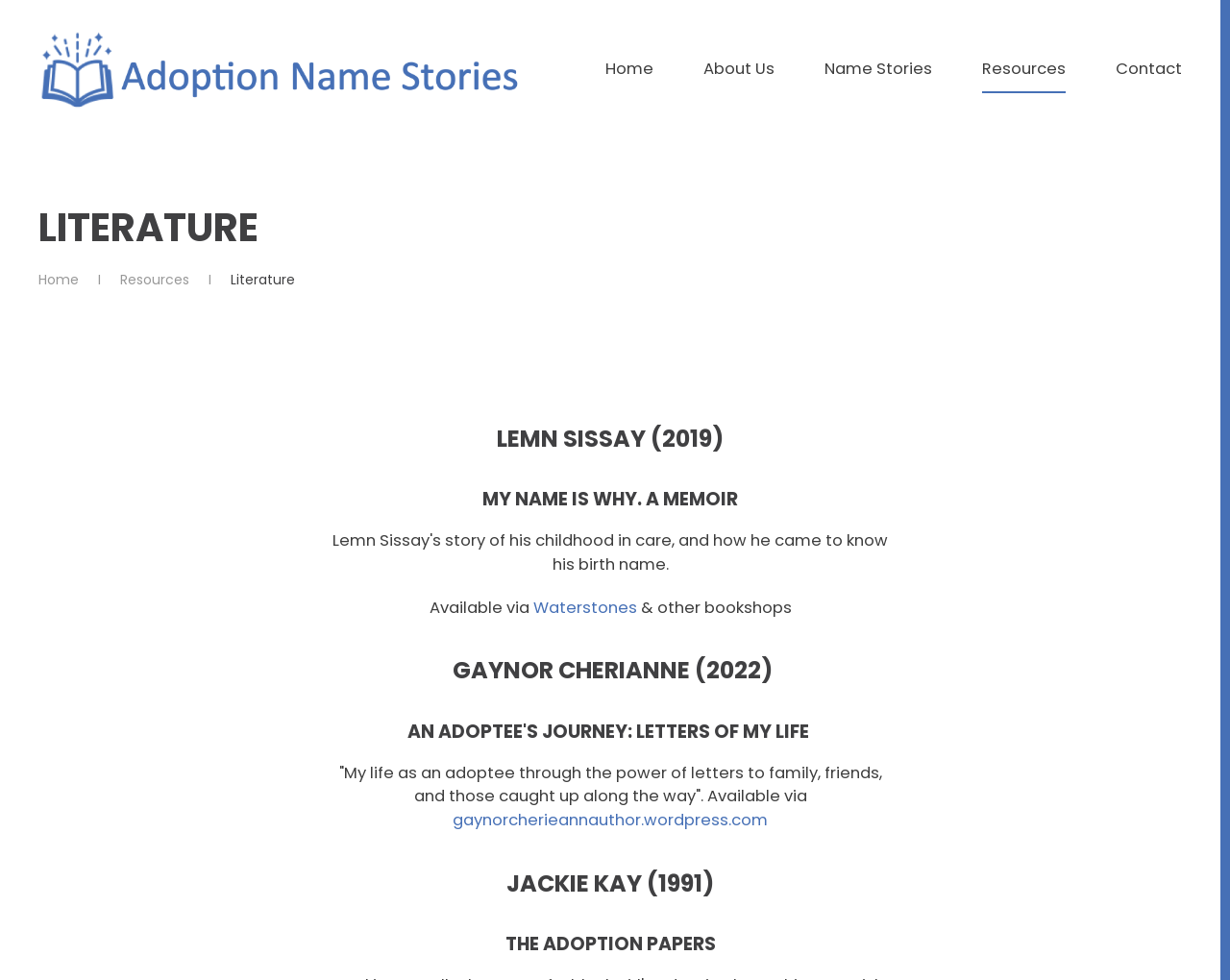Locate the bounding box coordinates of the element's region that should be clicked to carry out the following instruction: "Explore name stories". The coordinates need to be four float numbers between 0 and 1, i.e., [left, top, right, bottom].

[0.67, 0.032, 0.758, 0.11]